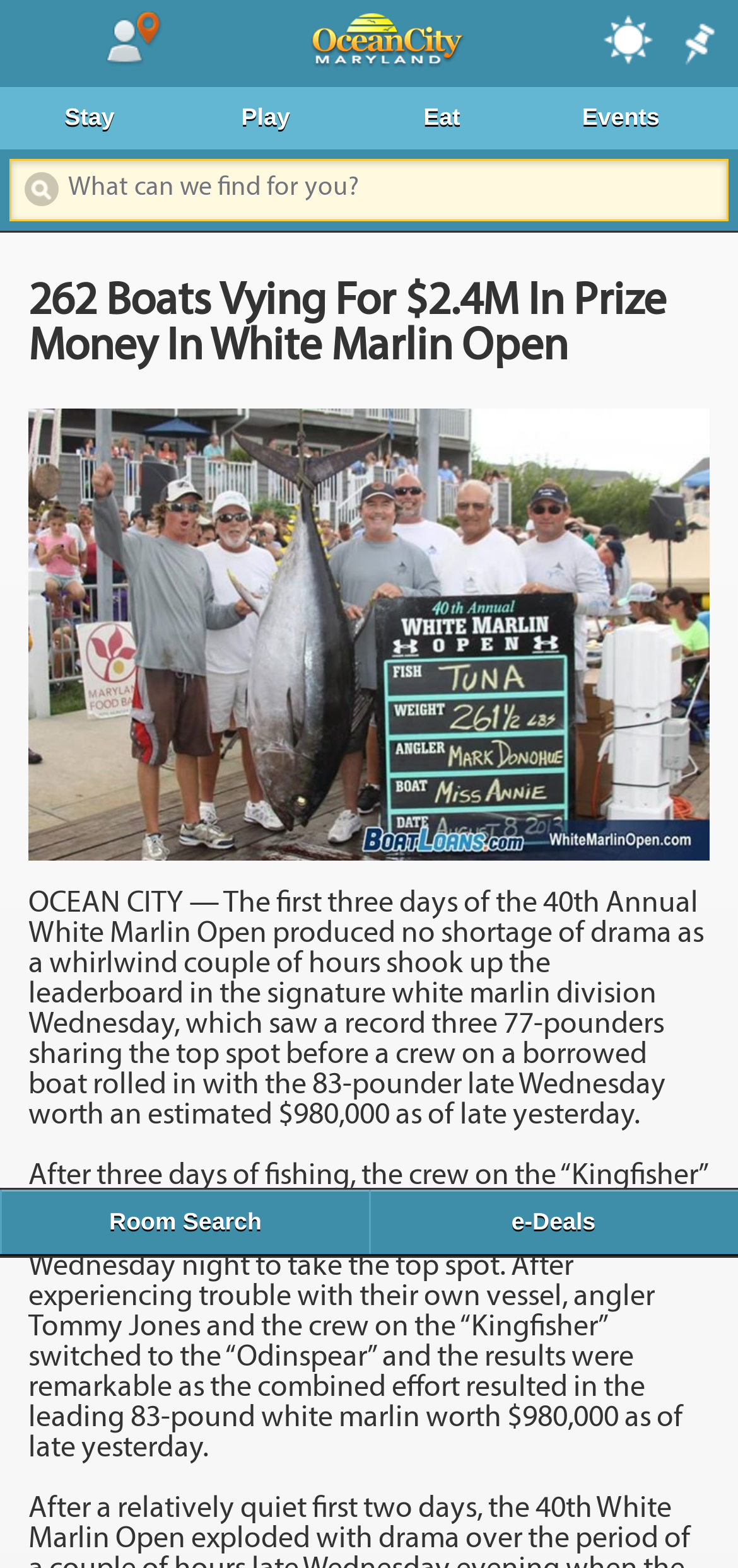Please give a short response to the question using one word or a phrase:
What is the estimated prize money for the leading white marlin?

$980,000